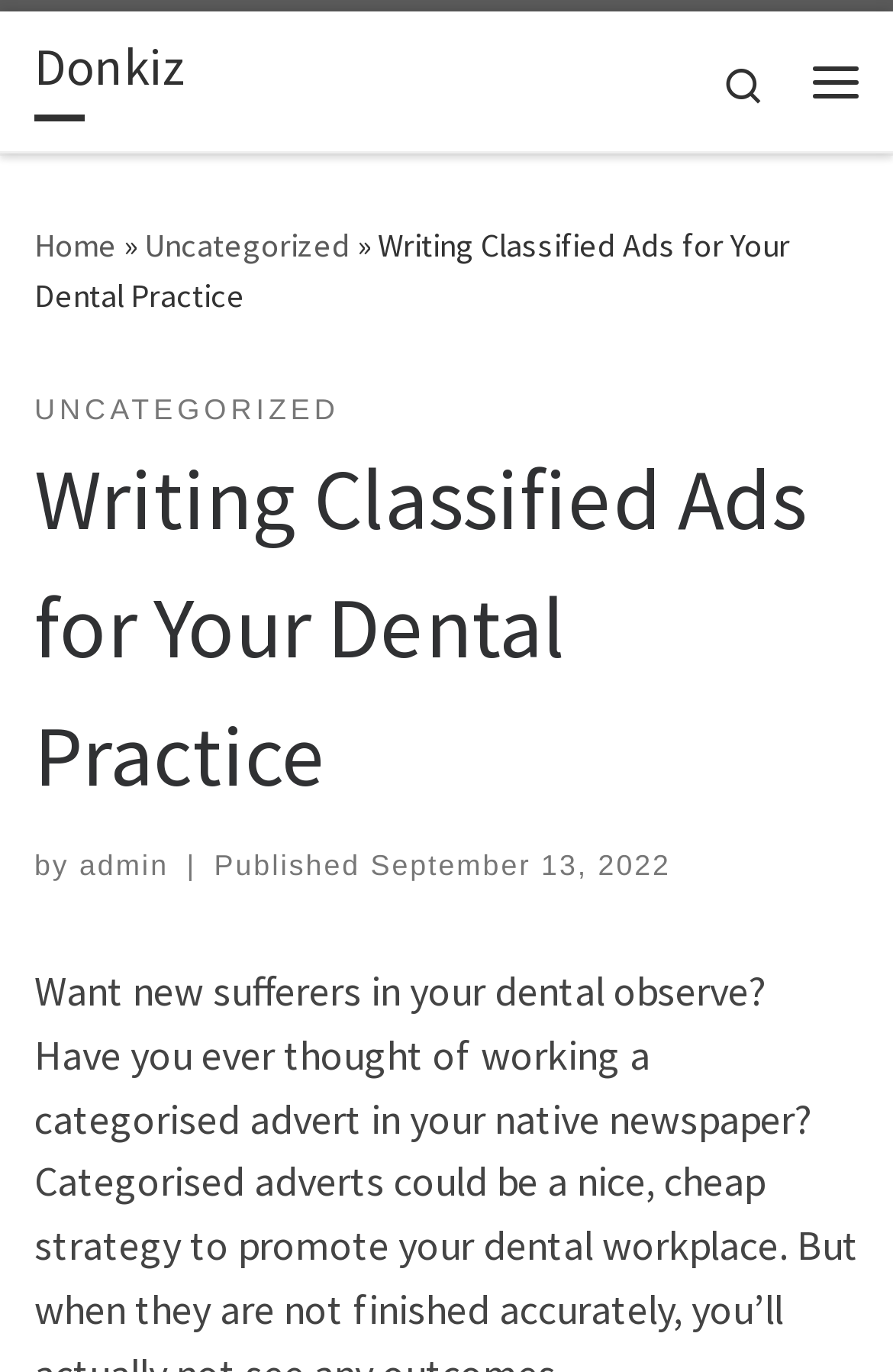Who is the author of the current article?
Look at the screenshot and respond with one word or a short phrase.

admin